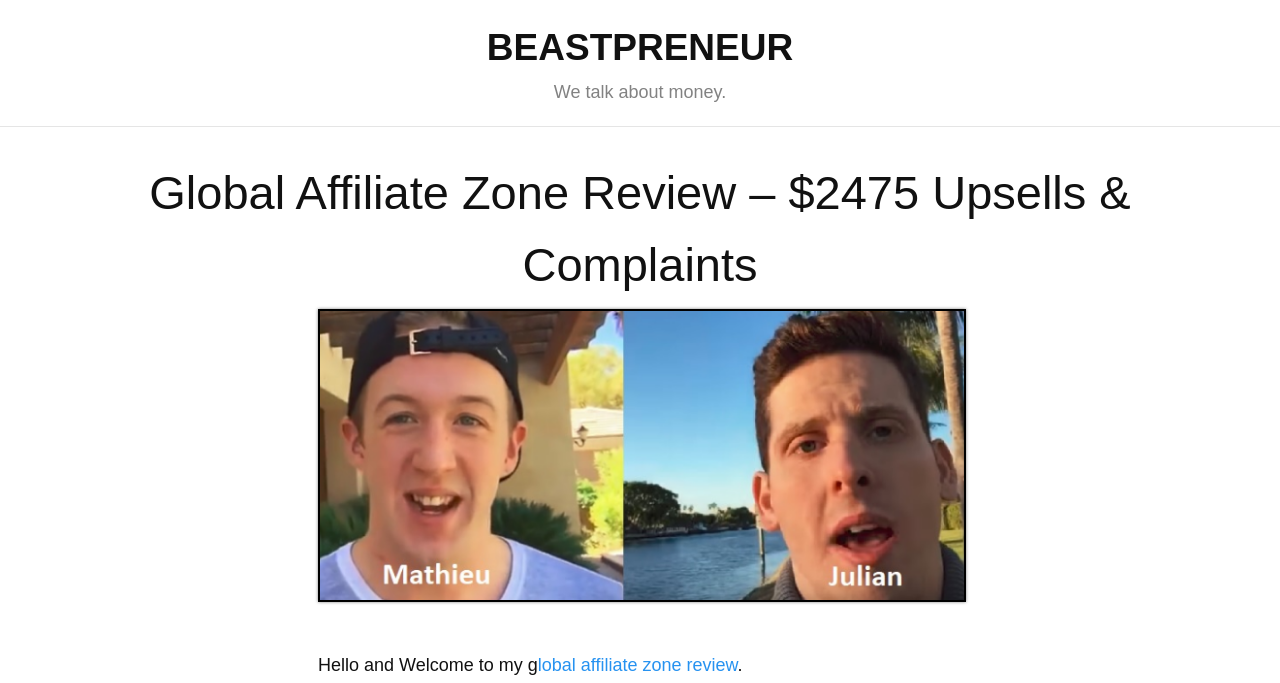Elaborate on the information and visuals displayed on the webpage.

The webpage appears to be a review of the "Global Affiliate Zone" product, with a focus on its upsells and complaints. At the top of the page, there is a header with the title "Global Affiliate Zone Review – $2475 Upsells & Complaints". Below the header, there is a logo or branding element with the text "BEASTPRENEUR" and a tagline "We talk about money." 

To the right of the logo, there is a large image that takes up most of the width of the page, which is likely a screenshot or promotional image of the Global Affiliate Zone product. 

Below the image, there is a block of text that starts with "Hello and Welcome to my g" and is followed by a link to the "lobal affiliate zone review". The text is likely an introduction to the review, and the link may be a jump link to a specific section of the review.